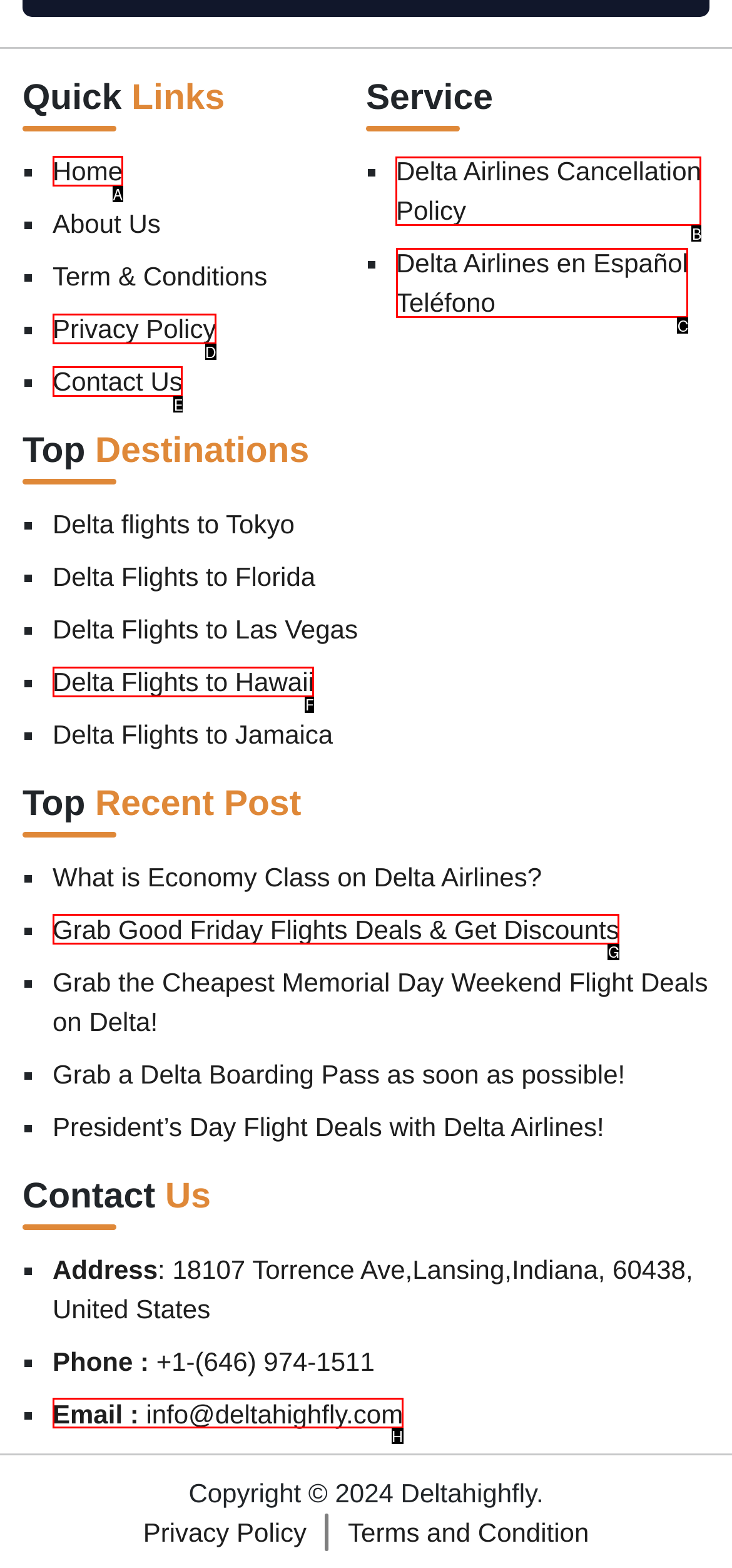Determine which HTML element to click to execute the following task: View 'Delta Airlines Cancellation Policy' Answer with the letter of the selected option.

B